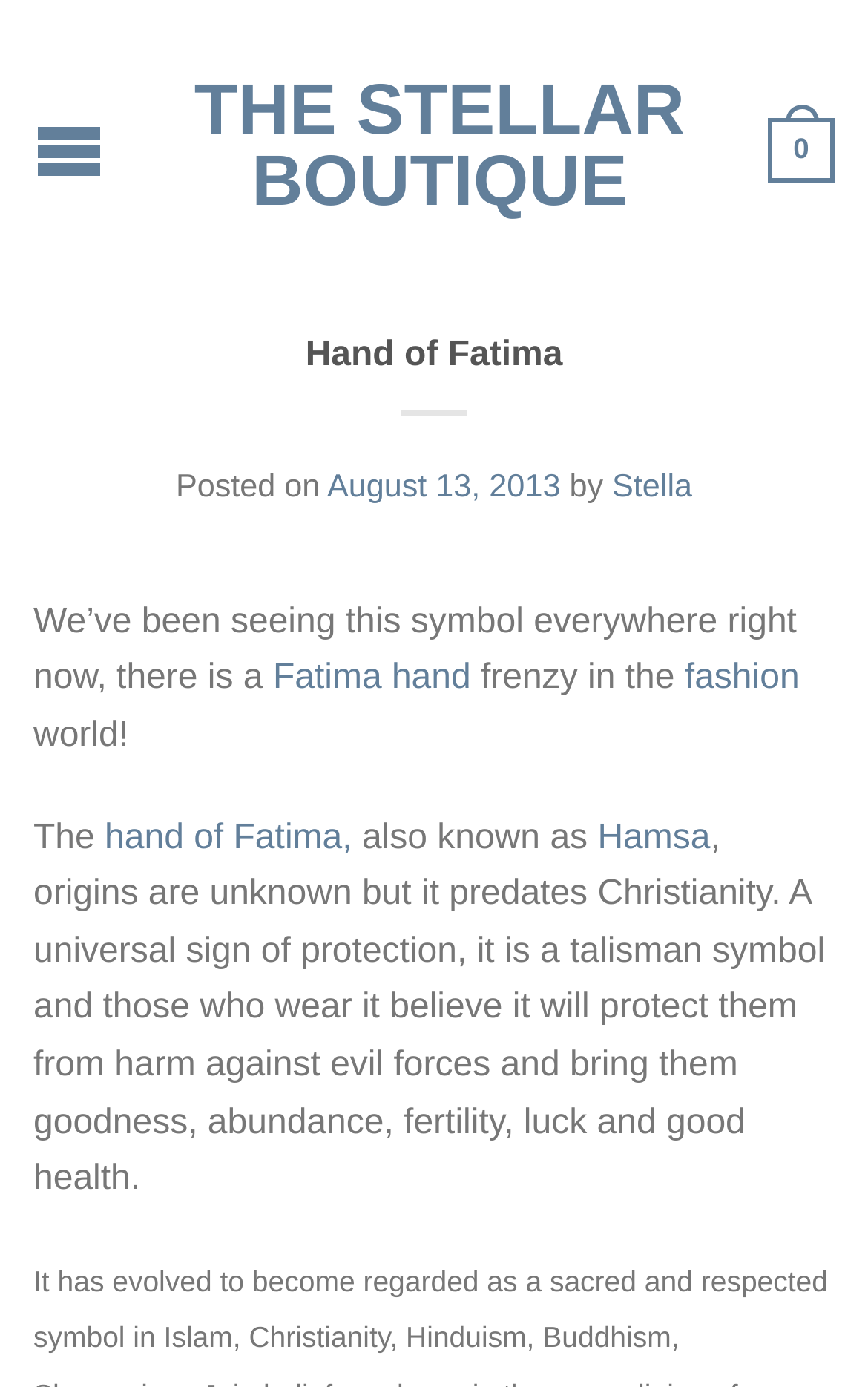When was the article posted?
Please answer the question as detailed as possible based on the image.

The posting date of the article can be found below the main heading, where it is written in a smaller font size and is a clickable link.